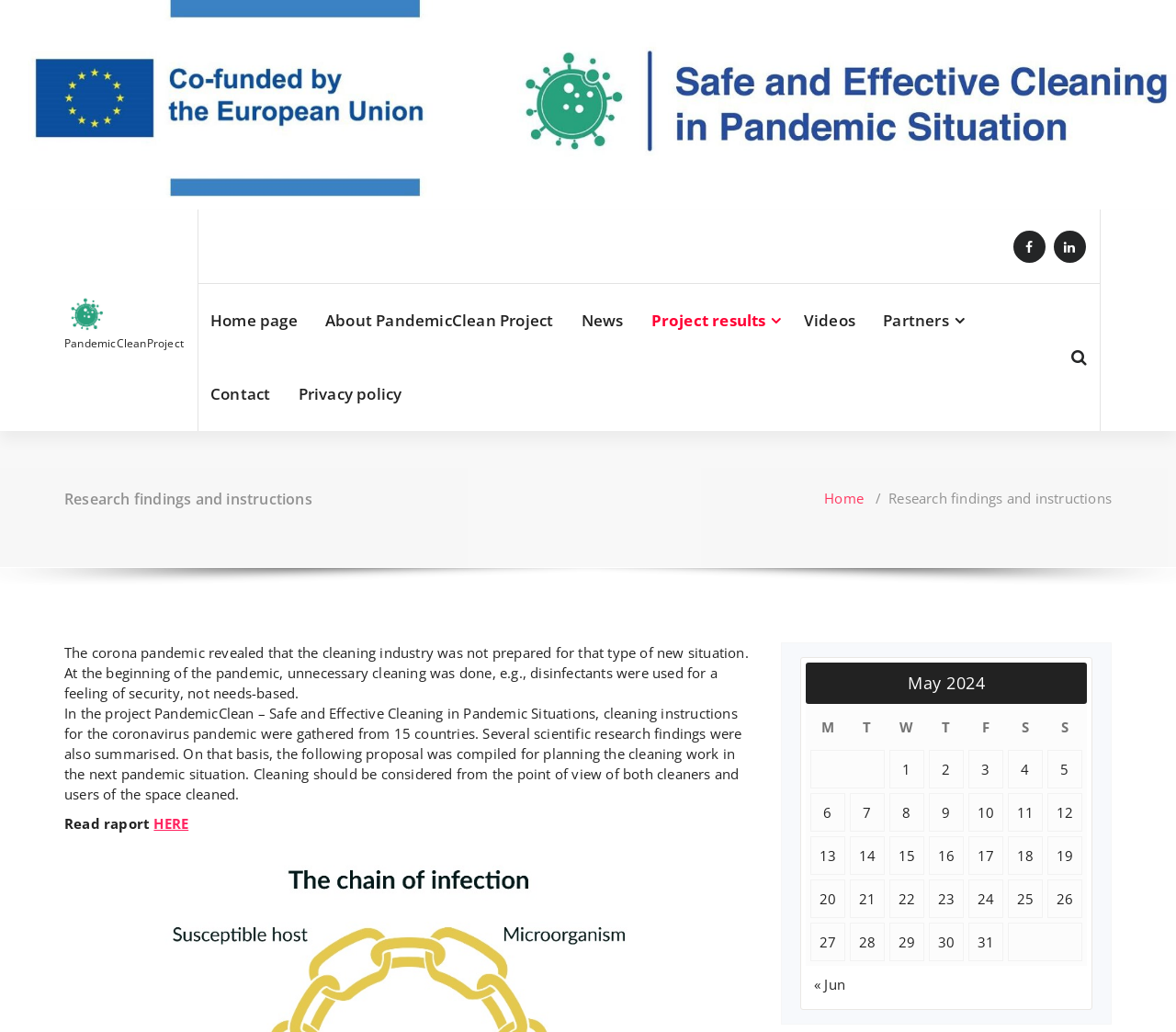Please answer the following question using a single word or phrase: 
What is the link 'HERE' pointing to?

A report